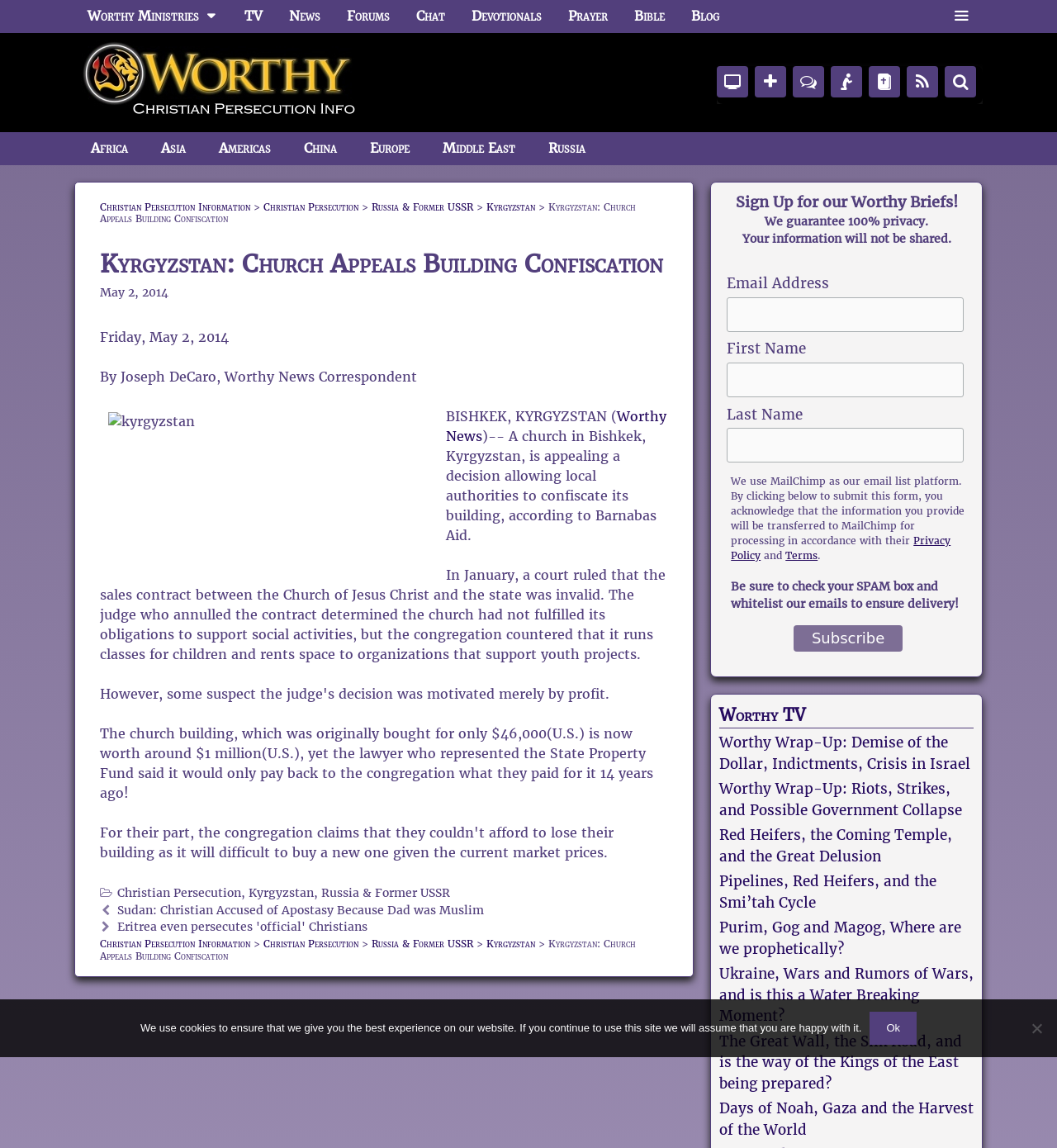Based on the element description: "Eritrea even persecutes 'official' Christians", identify the bounding box coordinates for this UI element. The coordinates must be four float numbers between 0 and 1, listed as [left, top, right, bottom].

[0.111, 0.801, 0.348, 0.814]